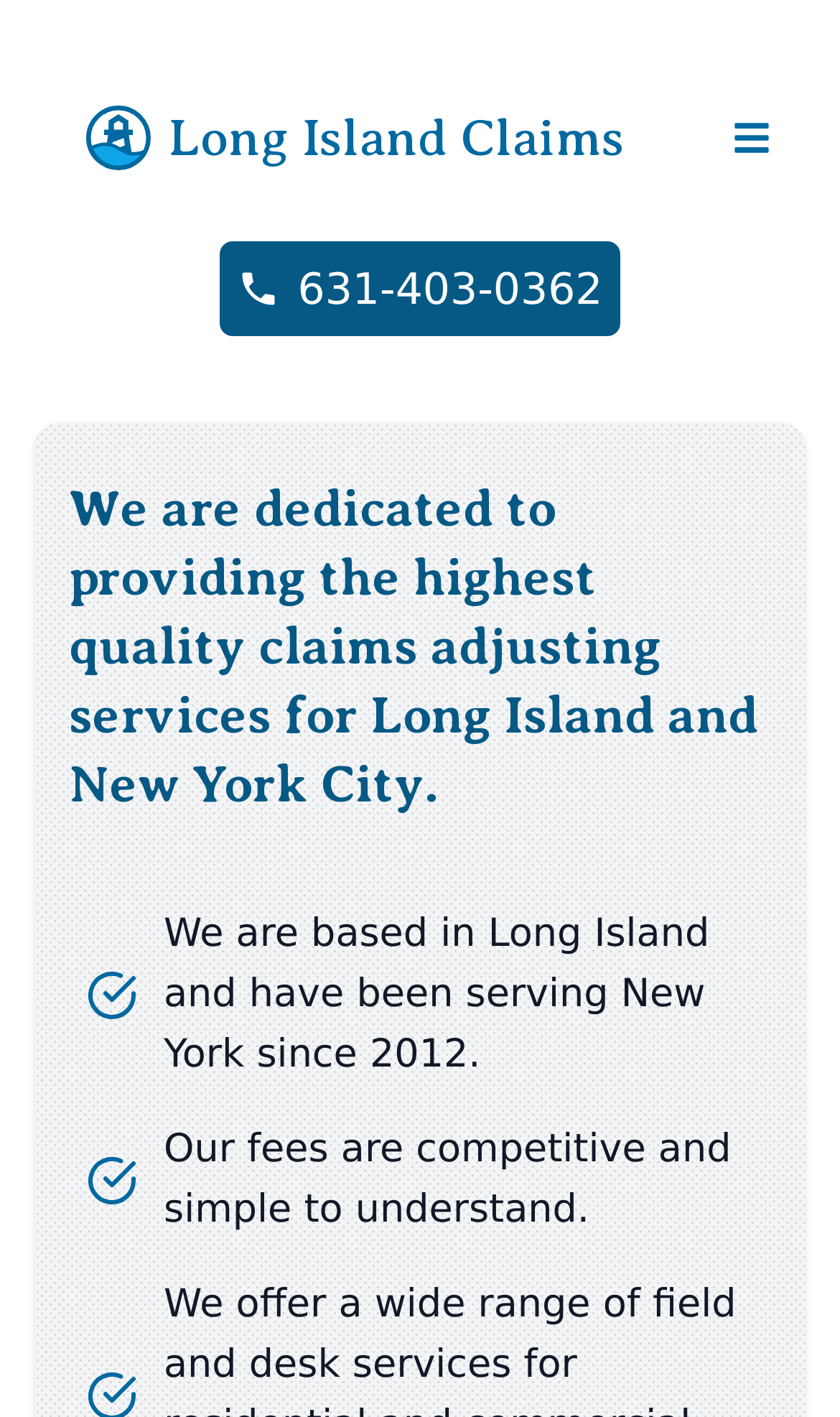Locate and provide the bounding box coordinates for the HTML element that matches this description: "631-403-0362".

[0.262, 0.17, 0.738, 0.237]